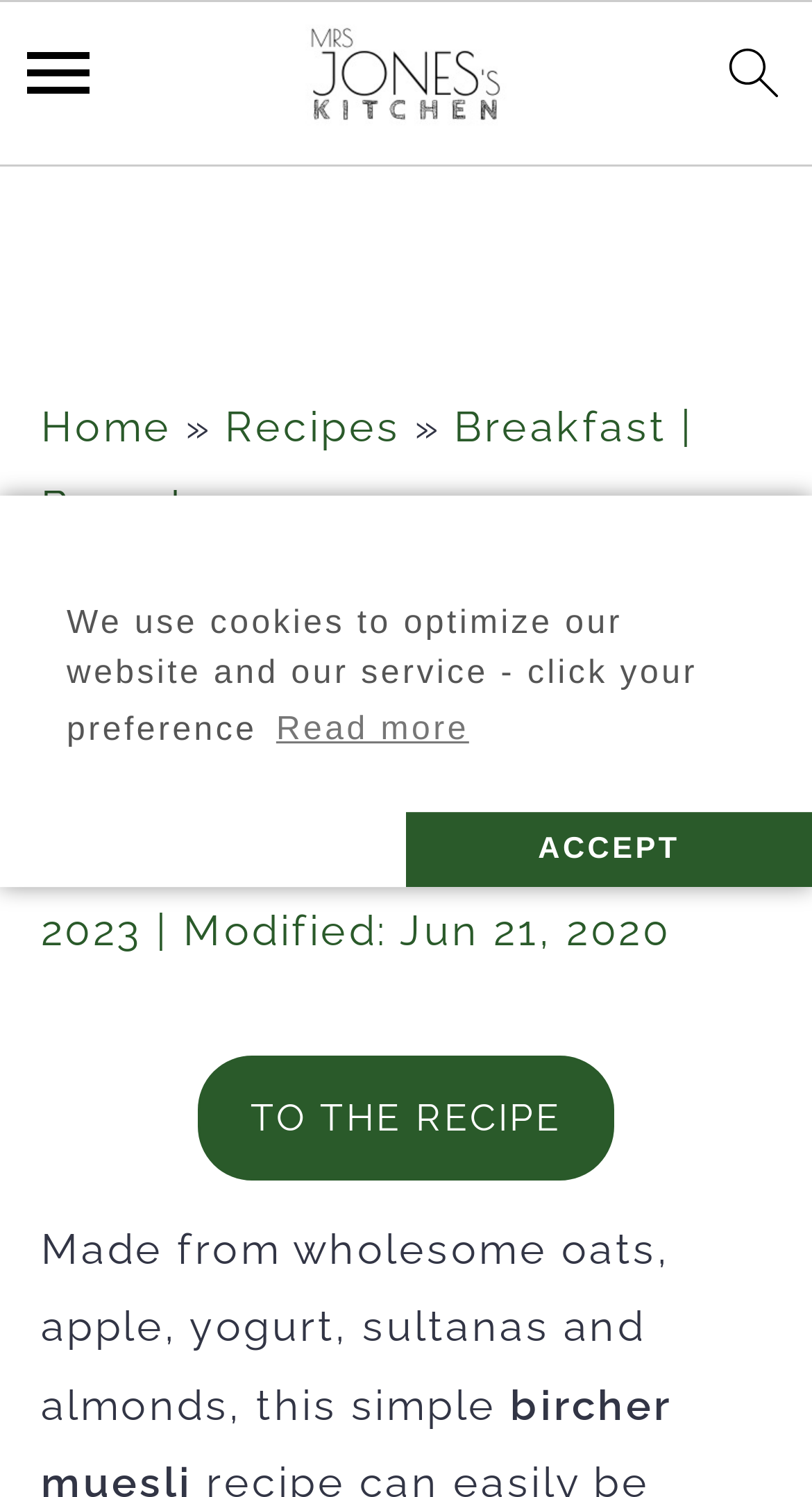What is the name of the recipe?
Using the visual information, answer the question in a single word or phrase.

Swiss Bircher Muesli Recipe